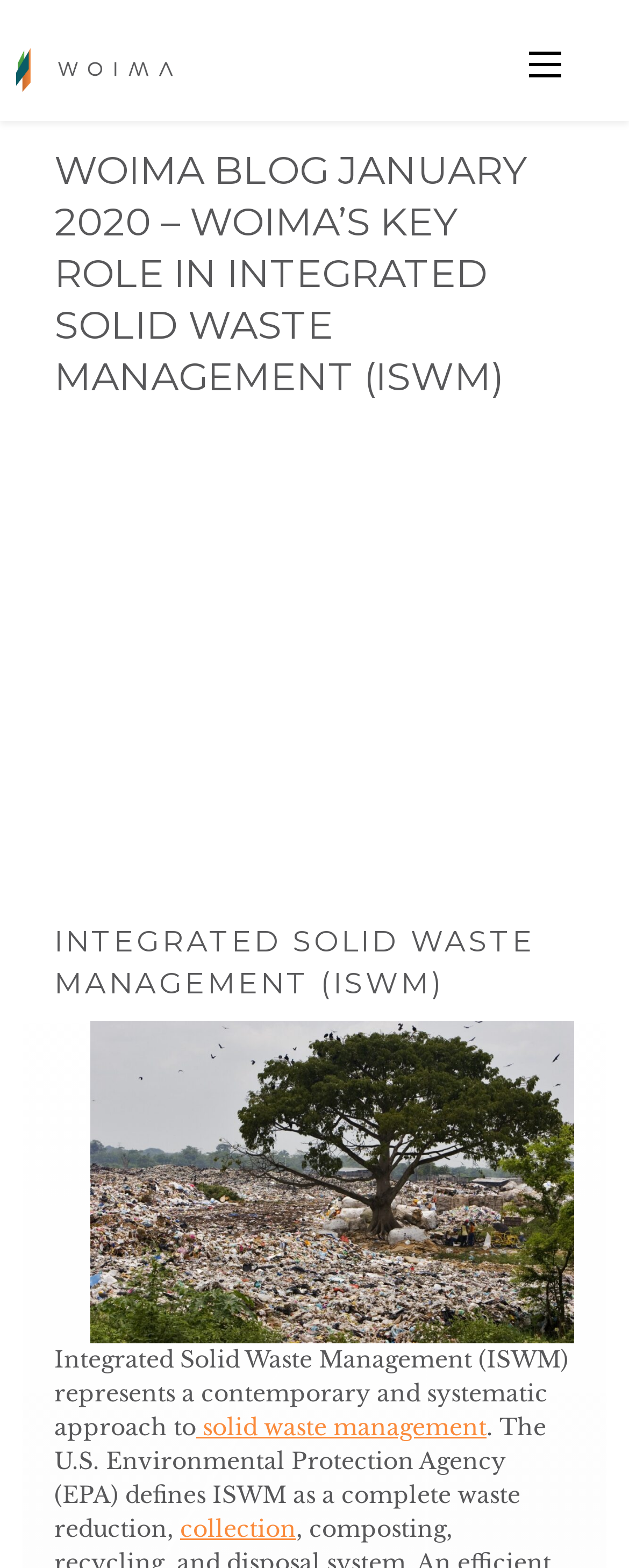What is the month of the blog post?
Please look at the screenshot and answer in one word or a short phrase.

January 2020